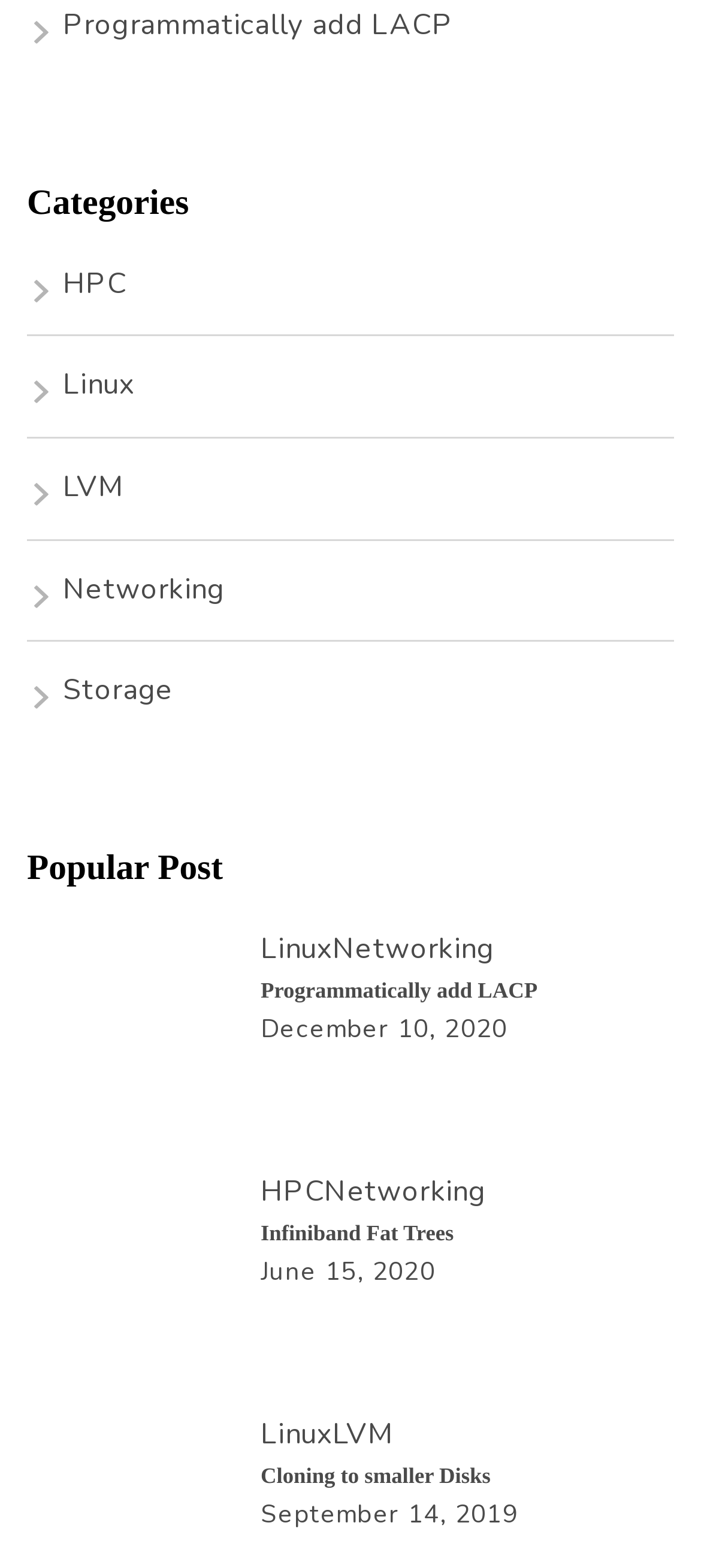Please locate the bounding box coordinates for the element that should be clicked to achieve the following instruction: "Click on the 'Cloning to smaller Disks' link". Ensure the coordinates are given as four float numbers between 0 and 1, i.e., [left, top, right, bottom].

[0.372, 0.93, 0.962, 0.953]